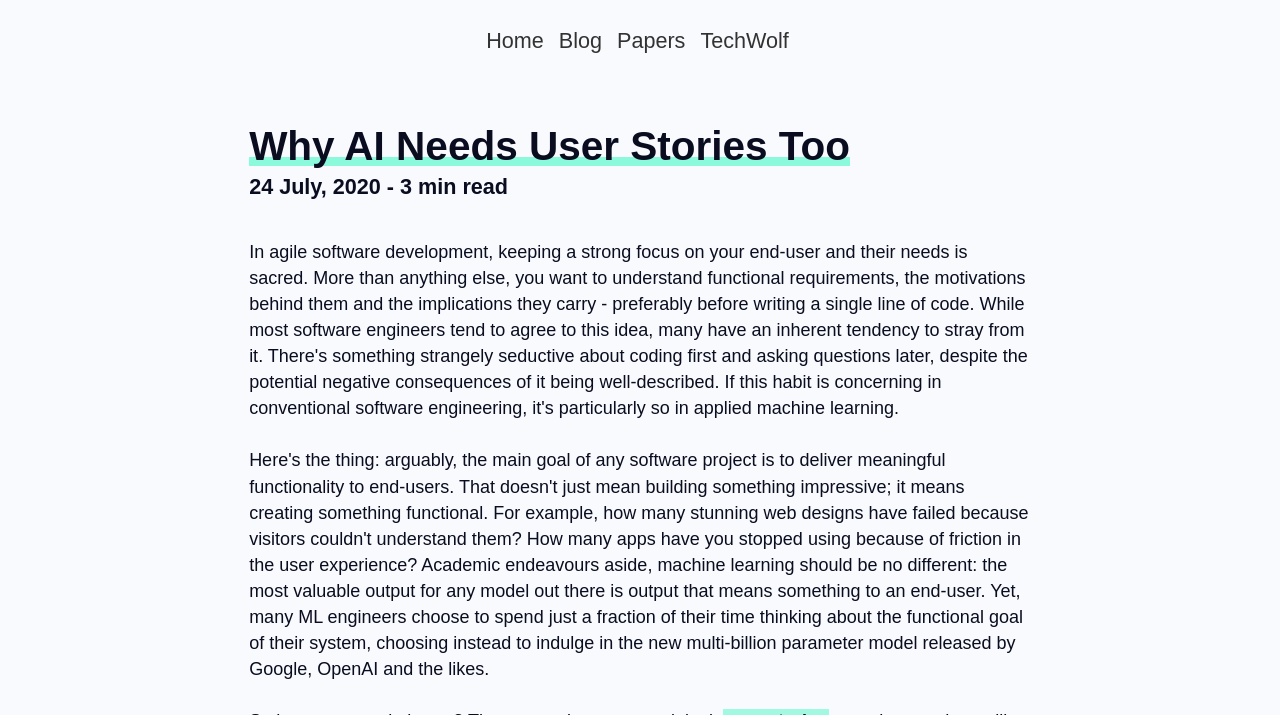What is the position of the 'Blog' link relative to the 'Home' link?
Look at the image and respond with a one-word or short phrase answer.

Right